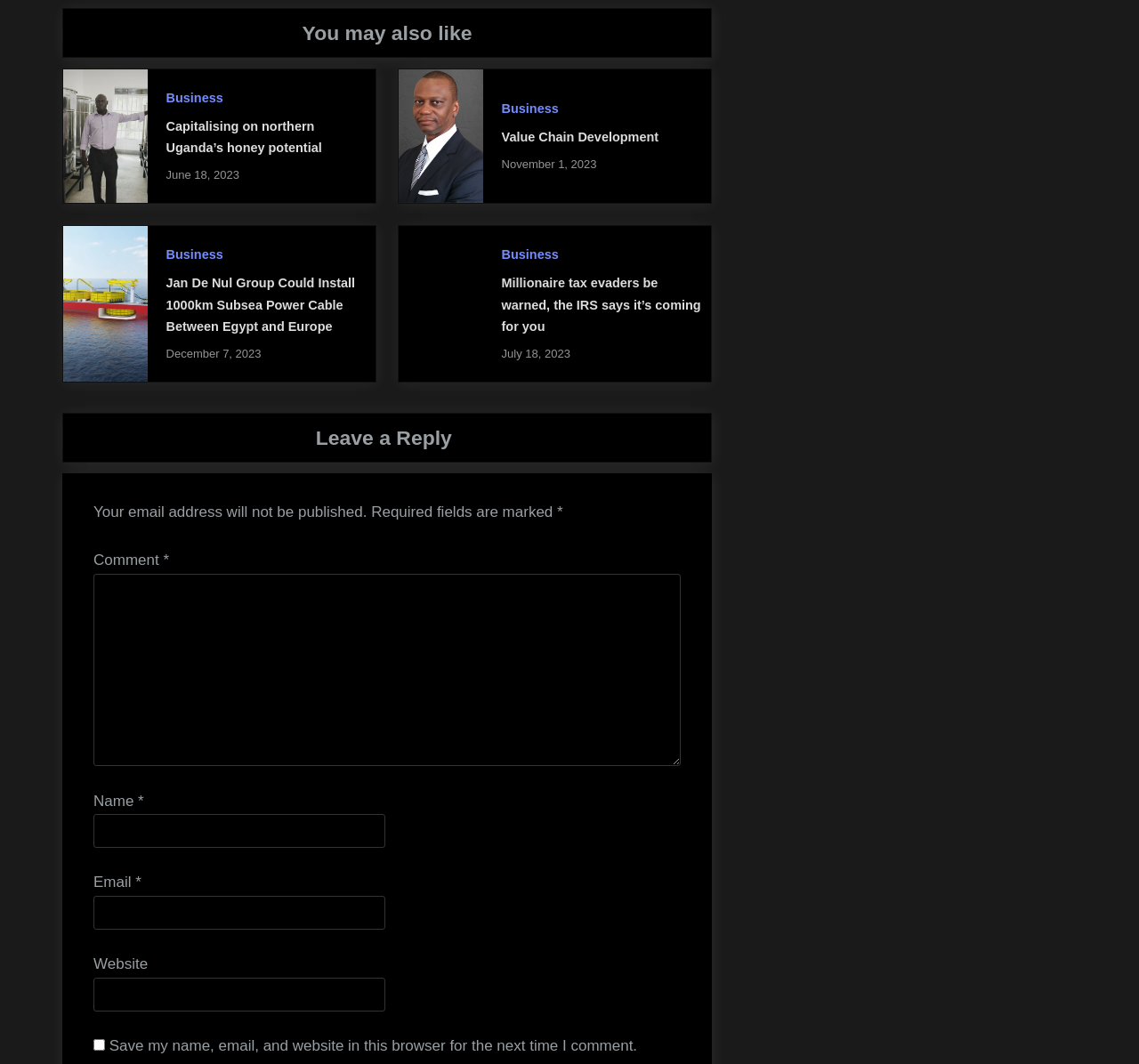Provide the bounding box coordinates of the HTML element described by the text: "Business". The coordinates should be in the format [left, top, right, bottom] with values between 0 and 1.

[0.146, 0.232, 0.196, 0.246]